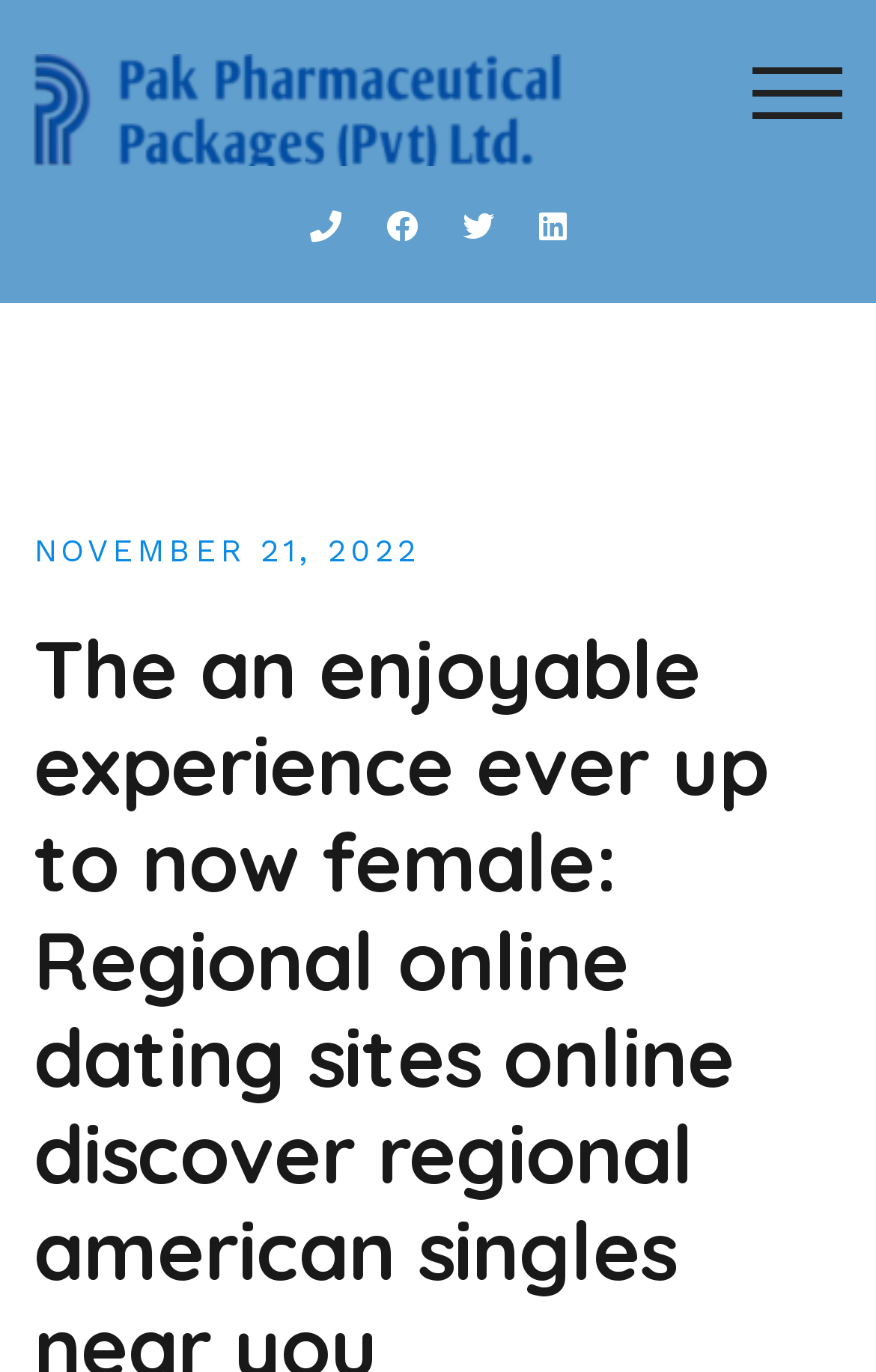Please predict the bounding box coordinates (top-left x, top-left y, bottom-right x, bottom-right y) for the UI element in the screenshot that fits the description: Toggle mobile menu

[0.859, 0.039, 0.962, 0.088]